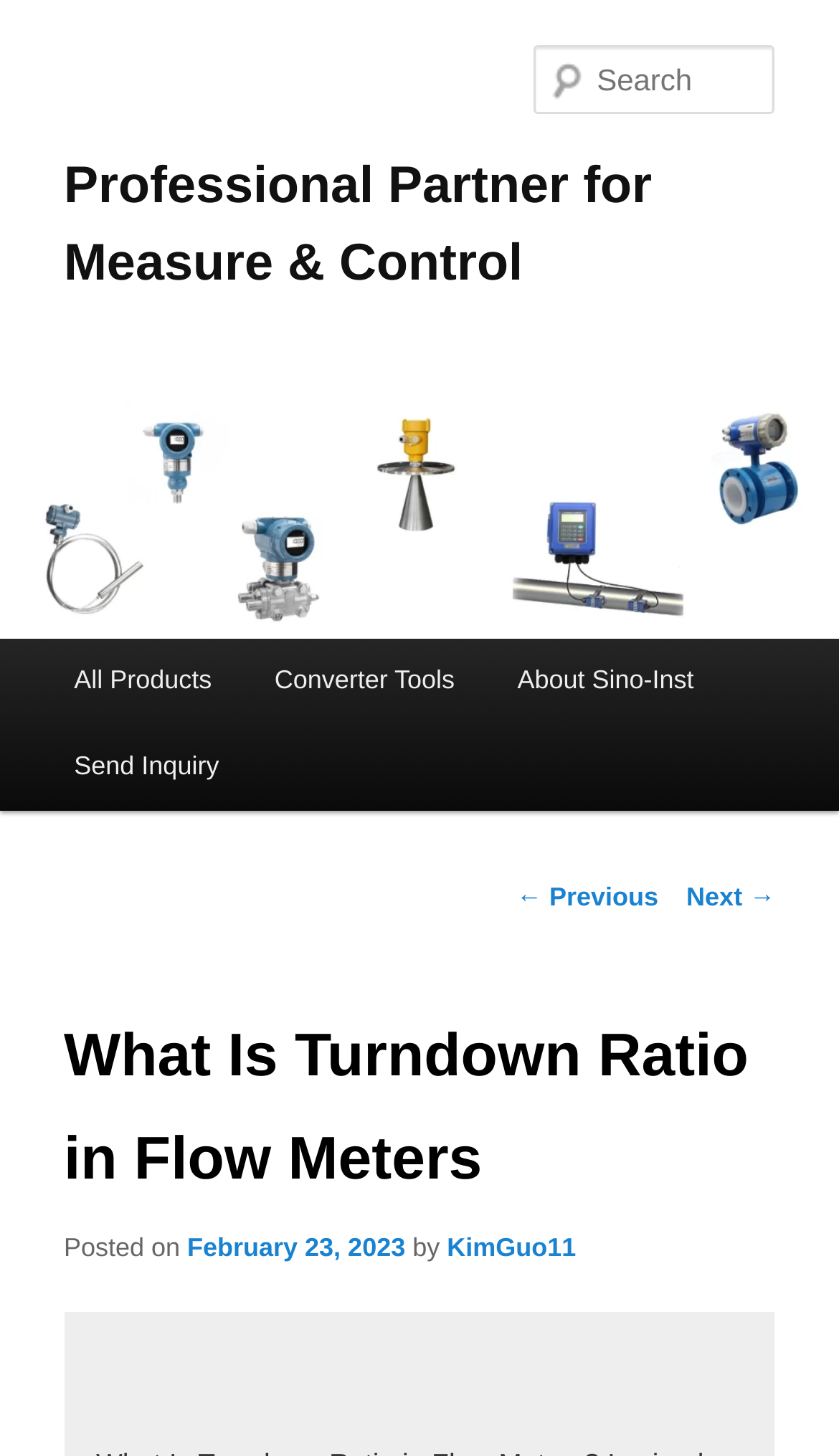What is the purpose of the 'Search' textbox?
Based on the image, give a one-word or short phrase answer.

To search the website